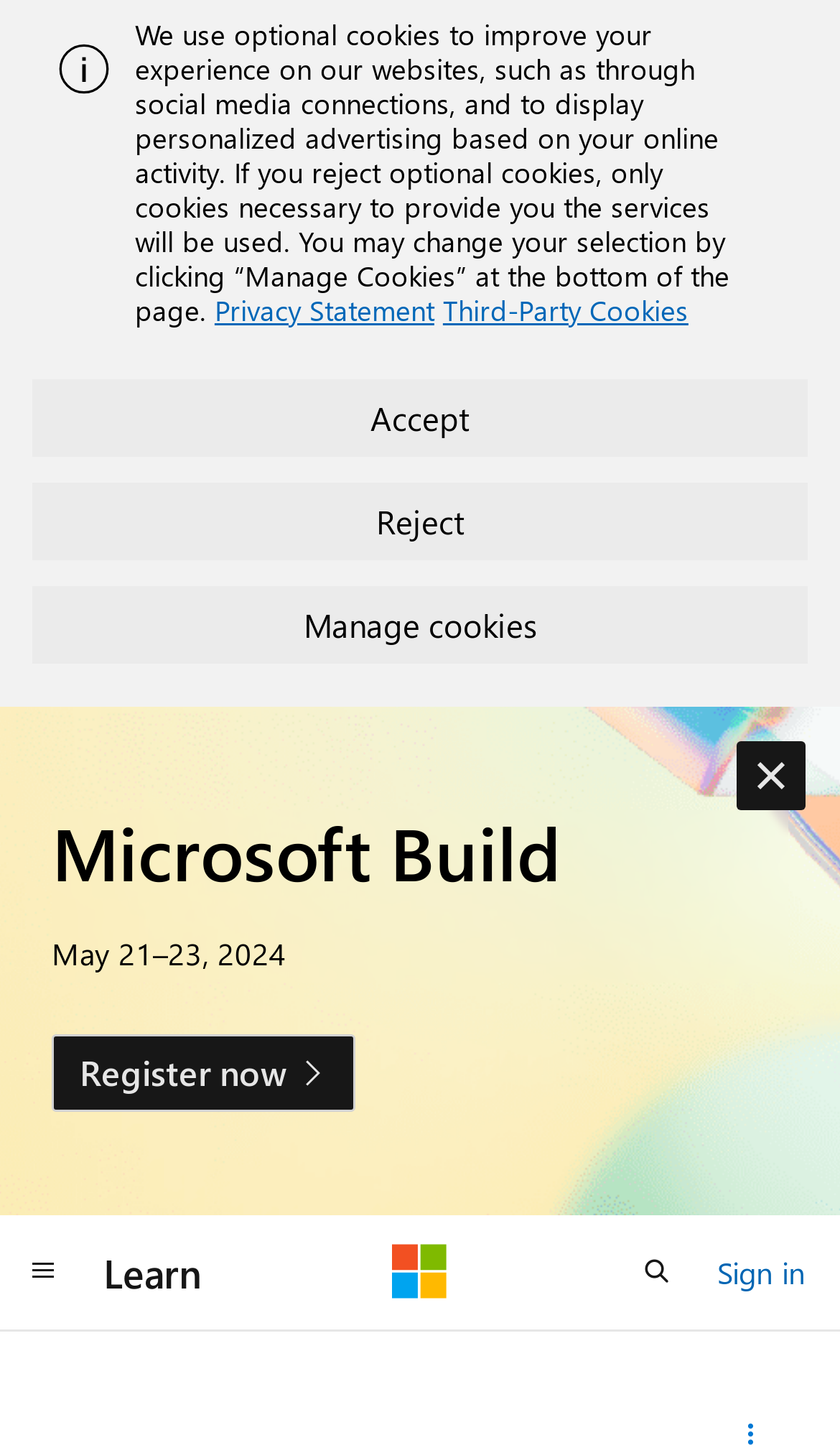Please identify the bounding box coordinates of the clickable element to fulfill the following instruction: "dismiss the alert". The coordinates should be four float numbers between 0 and 1, i.e., [left, top, right, bottom].

[0.877, 0.51, 0.959, 0.558]